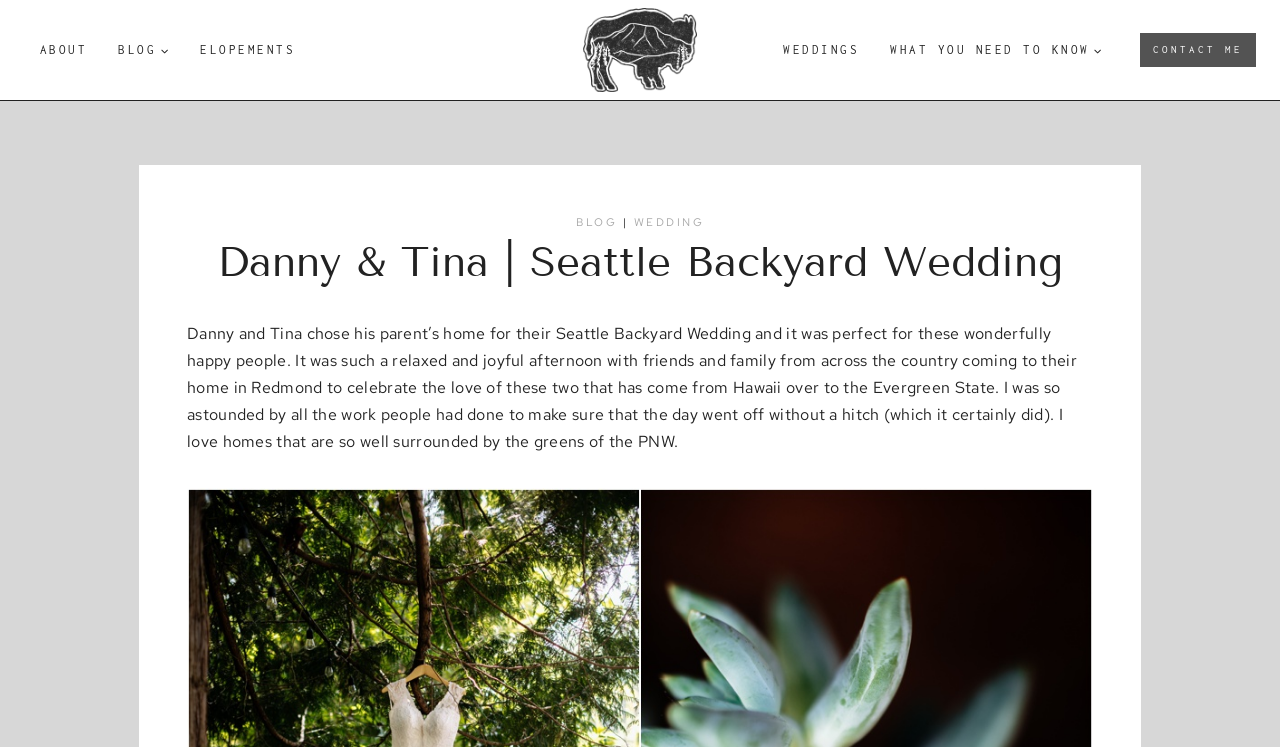Specify the bounding box coordinates of the element's area that should be clicked to execute the given instruction: "Click on BLOG". The coordinates should be four float numbers between 0 and 1, i.e., [left, top, right, bottom].

[0.08, 0.042, 0.144, 0.092]